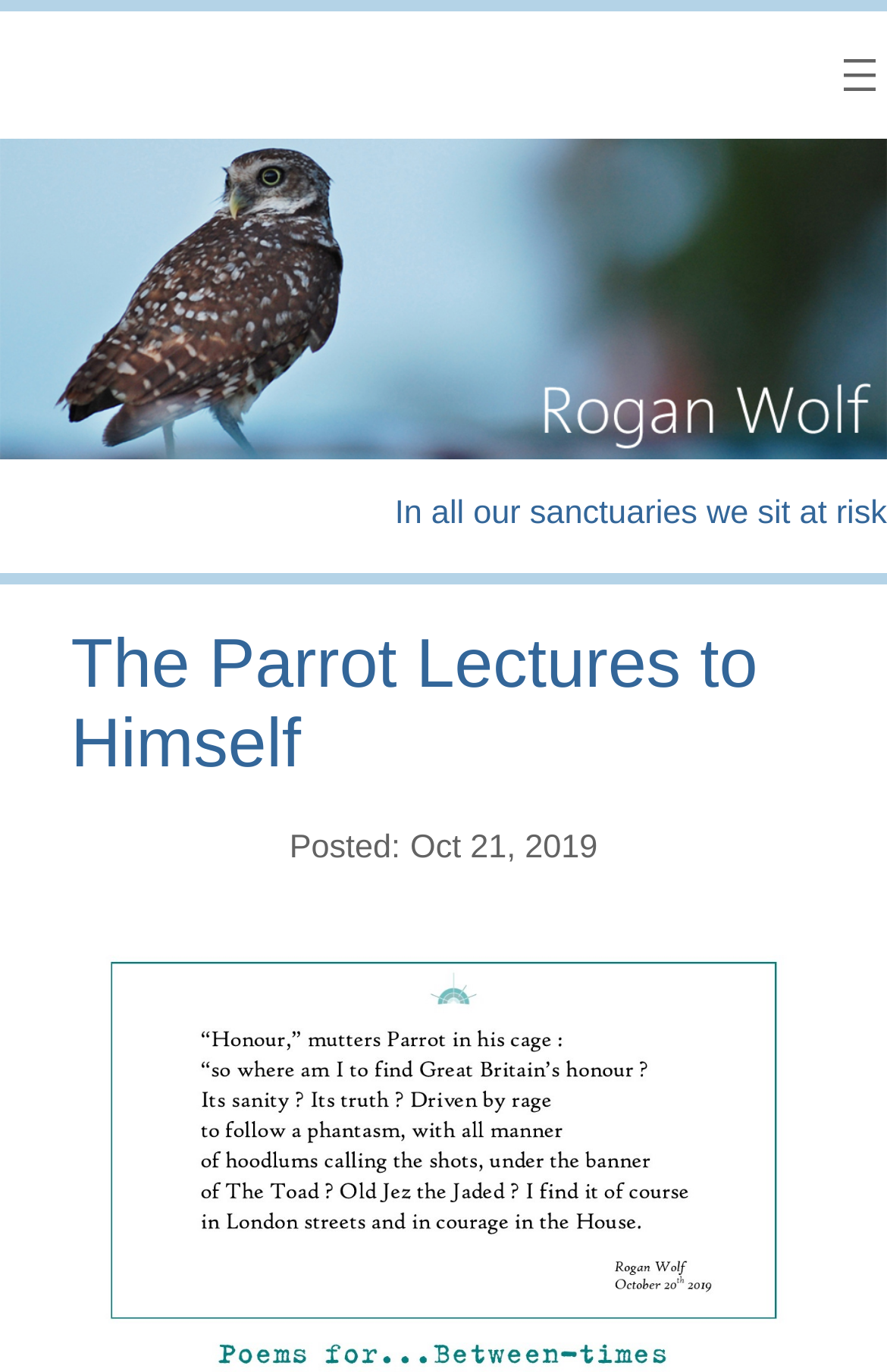Based on the description "Oct 21, 2019", find the bounding box of the specified UI element.

[0.462, 0.605, 0.674, 0.631]